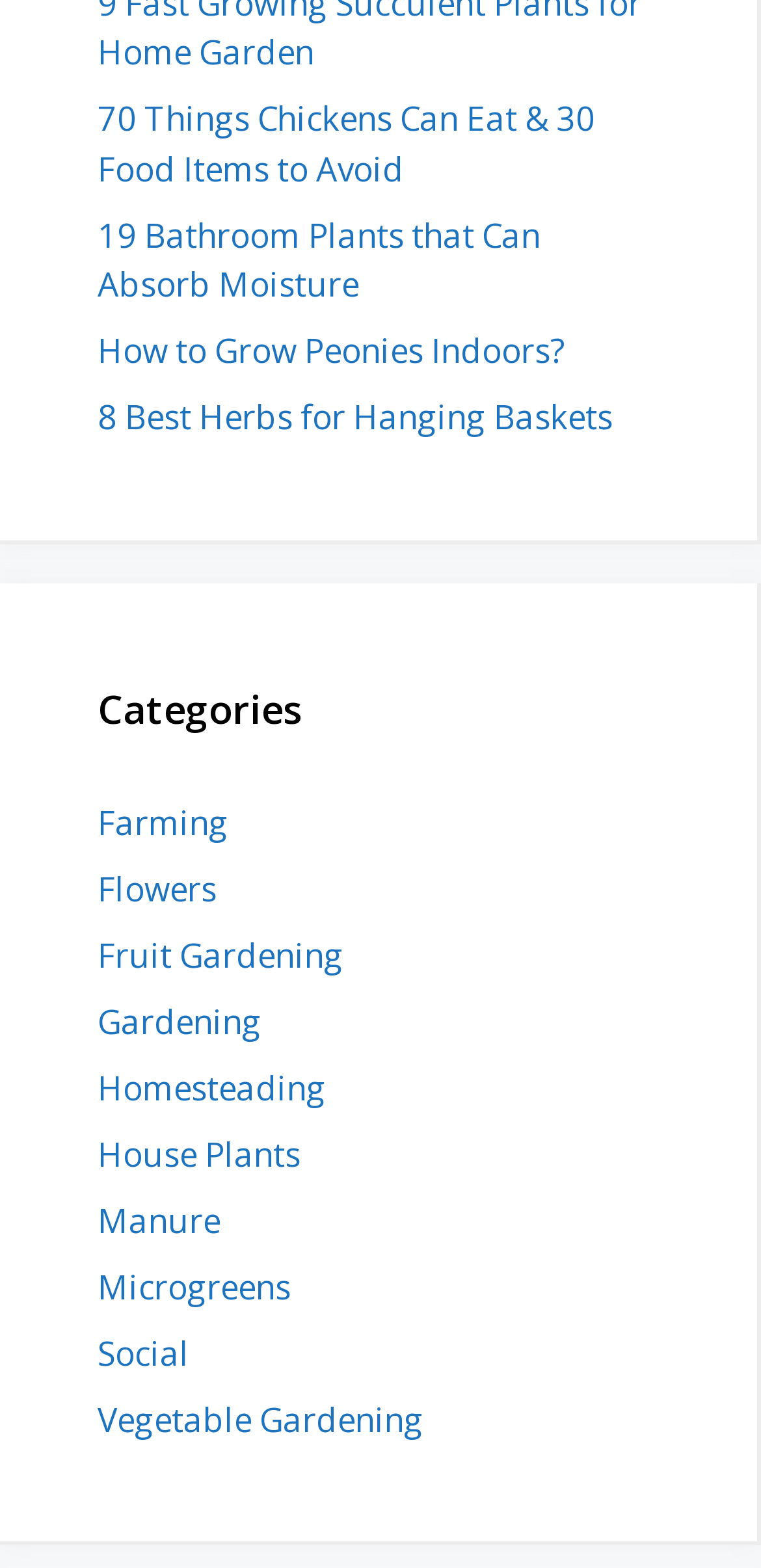Please locate the clickable area by providing the bounding box coordinates to follow this instruction: "view the categories".

[0.128, 0.434, 0.867, 0.472]